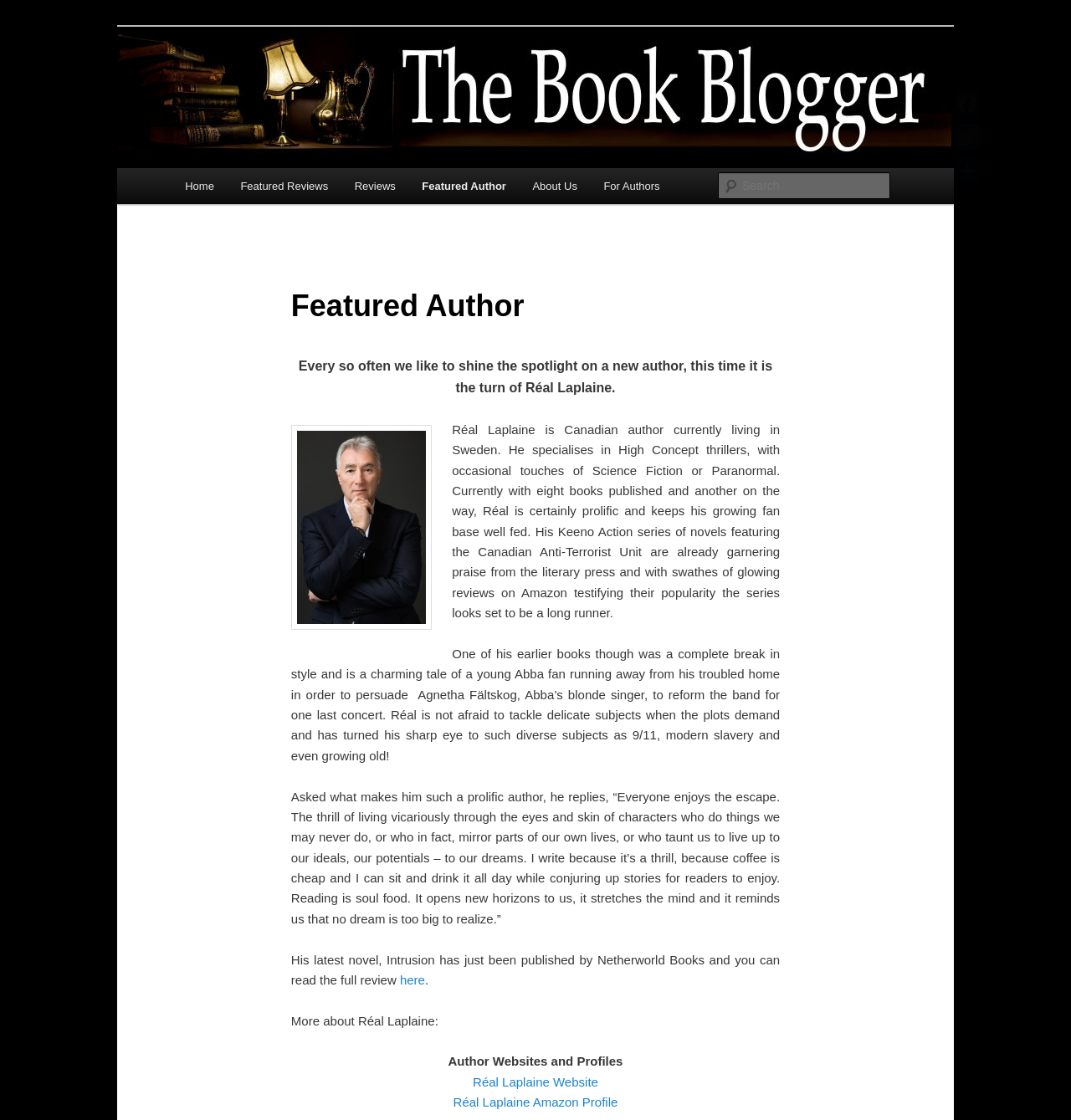Identify the bounding box coordinates of the clickable section necessary to follow the following instruction: "Visit Réal Laplaine's website". The coordinates should be presented as four float numbers from 0 to 1, i.e., [left, top, right, bottom].

[0.441, 0.959, 0.559, 0.972]